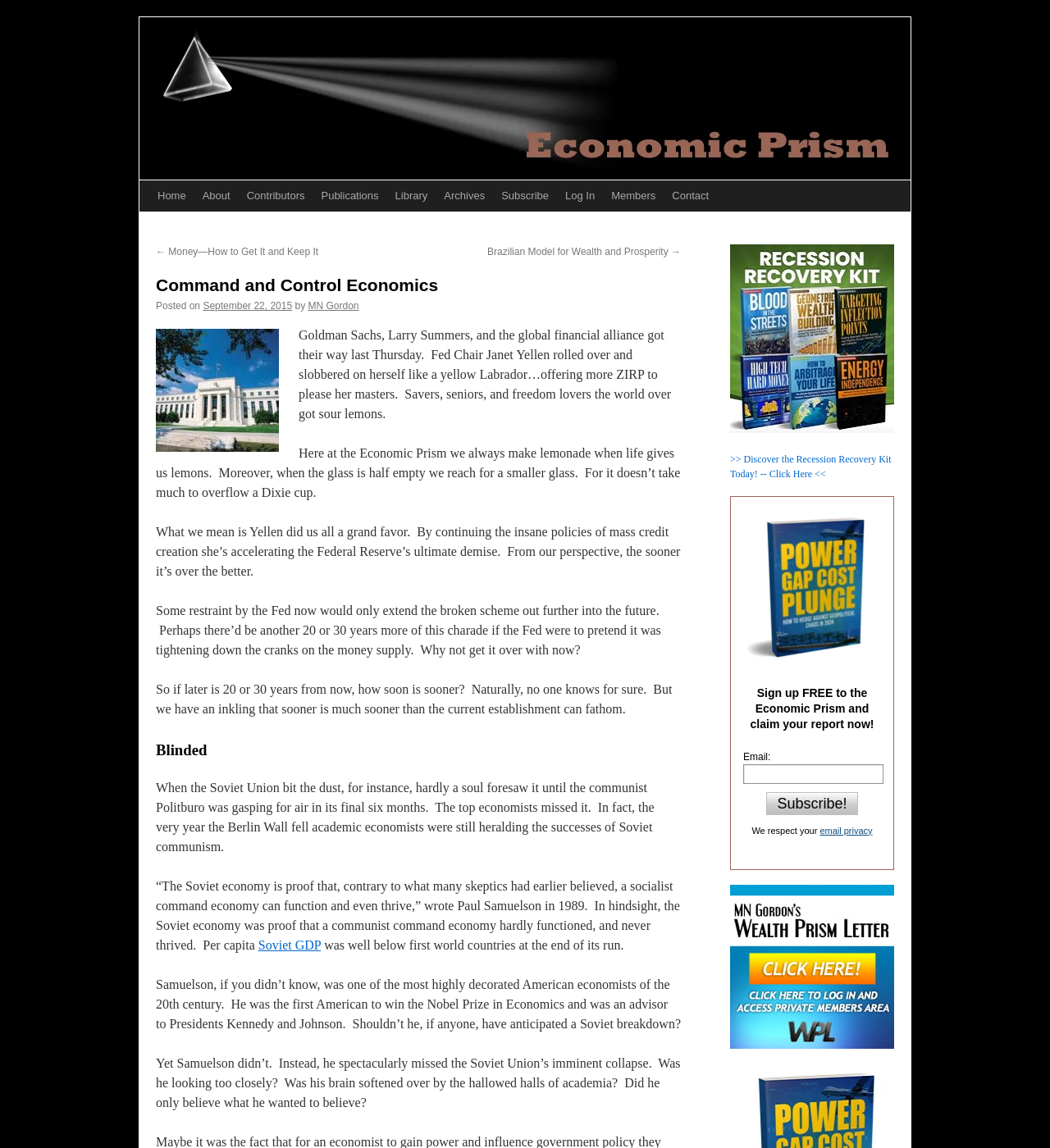Please locate the bounding box coordinates for the element that should be clicked to achieve the following instruction: "Click on the 'Home' link". Ensure the coordinates are given as four float numbers between 0 and 1, i.e., [left, top, right, bottom].

[0.142, 0.157, 0.185, 0.184]